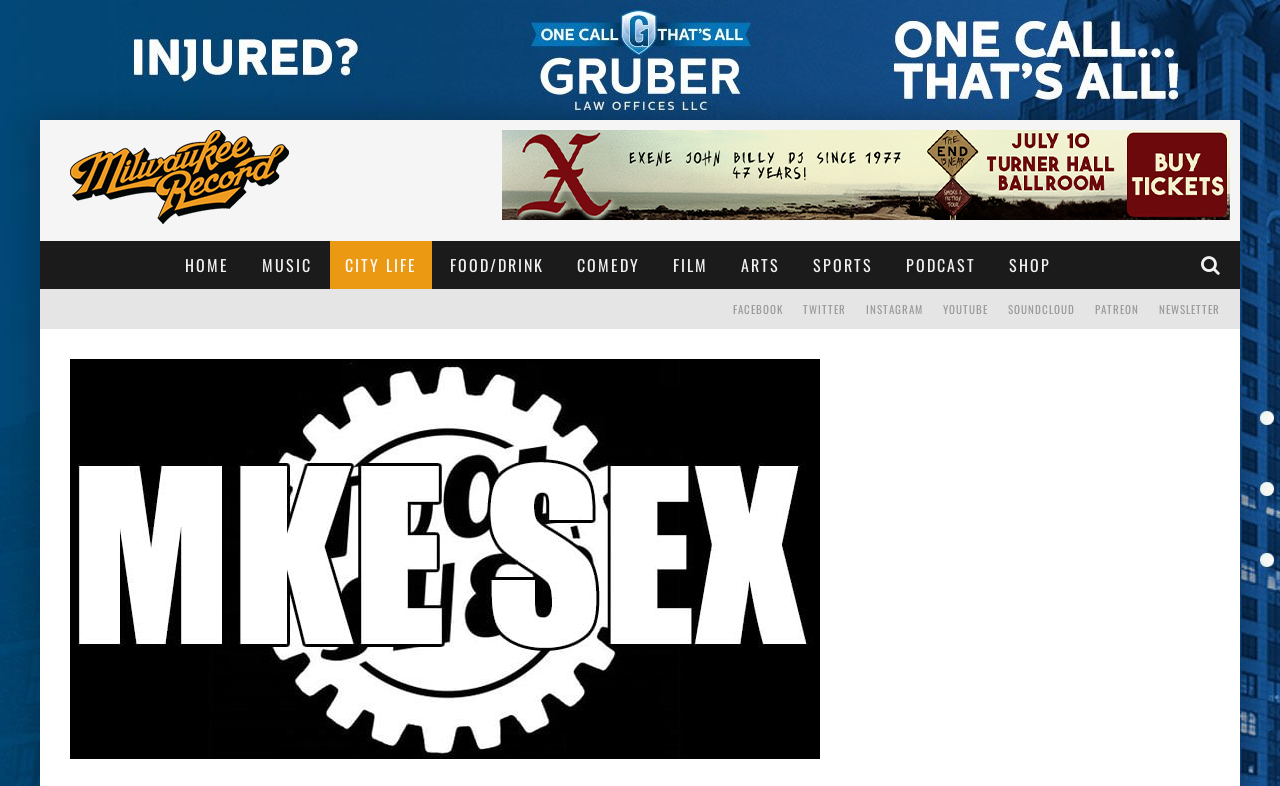Locate the bounding box coordinates of the clickable region to complete the following instruction: "Visit INSTAGRAM page."

[0.669, 0.368, 0.729, 0.419]